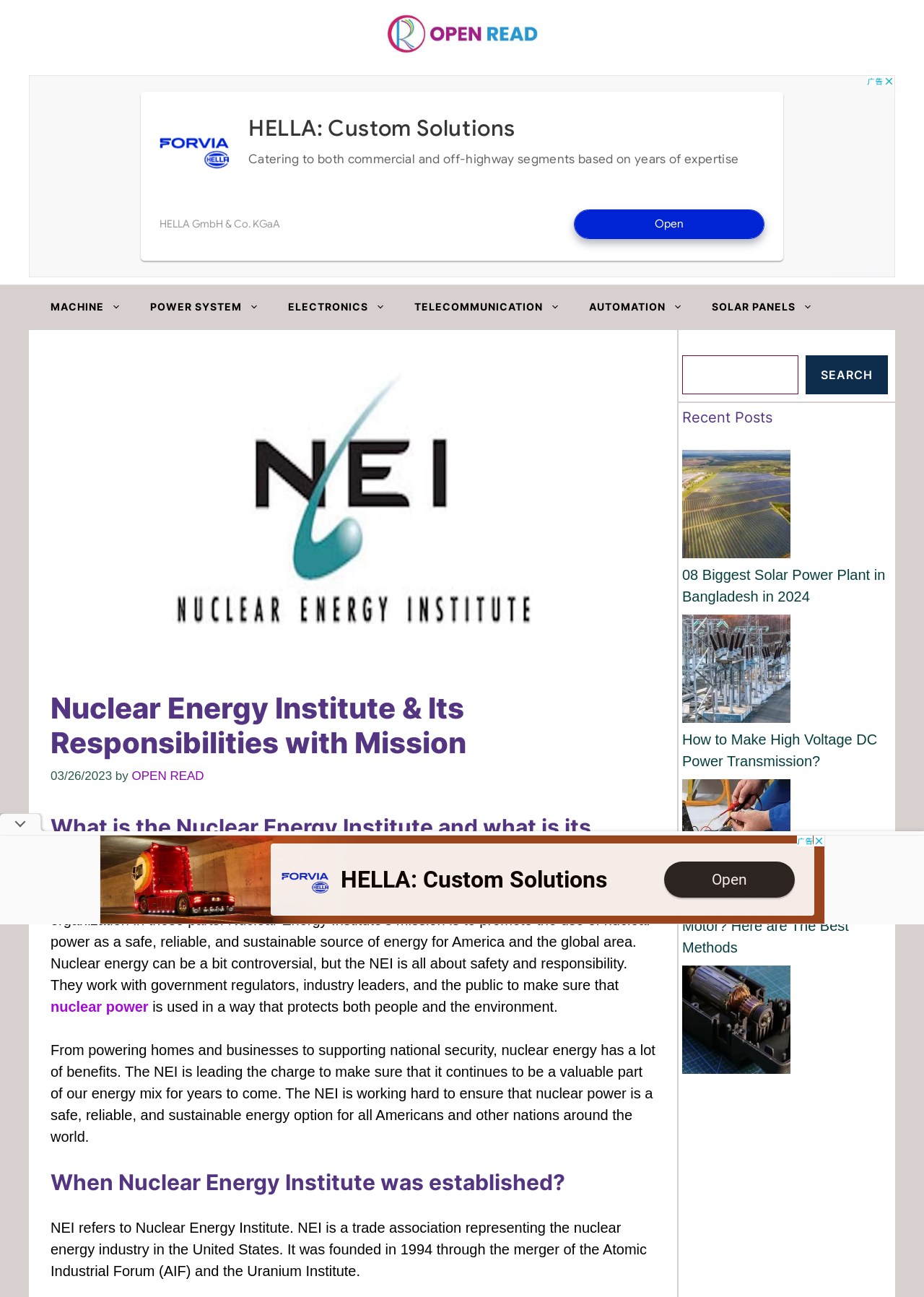Pinpoint the bounding box coordinates of the area that should be clicked to complete the following instruction: "Read the '08 Biggest Solar Power Plant in Bangladesh in 2024' article". The coordinates must be given as four float numbers between 0 and 1, i.e., [left, top, right, bottom].

[0.738, 0.437, 0.958, 0.466]